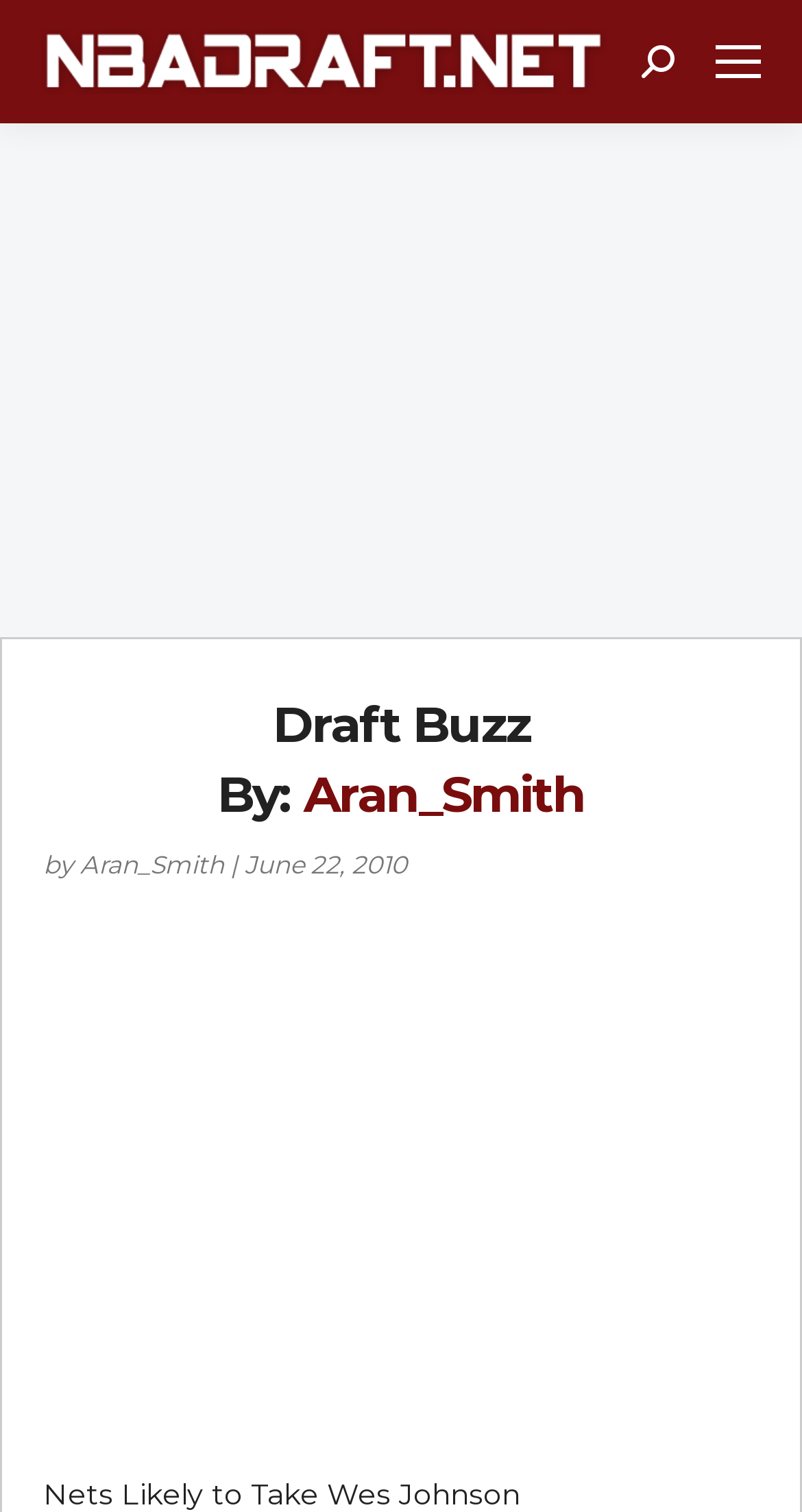What is the topic of the article?
Please give a detailed and elaborate answer to the question based on the image.

I found the topic of the article by looking at the static text element that says 'Nets Likely to Take Wes Johnson'. This element is a child of the heading element and has a bounding box coordinate of [0.054, 0.975, 0.649, 1.0]. The topic is mentioned in the article's title.